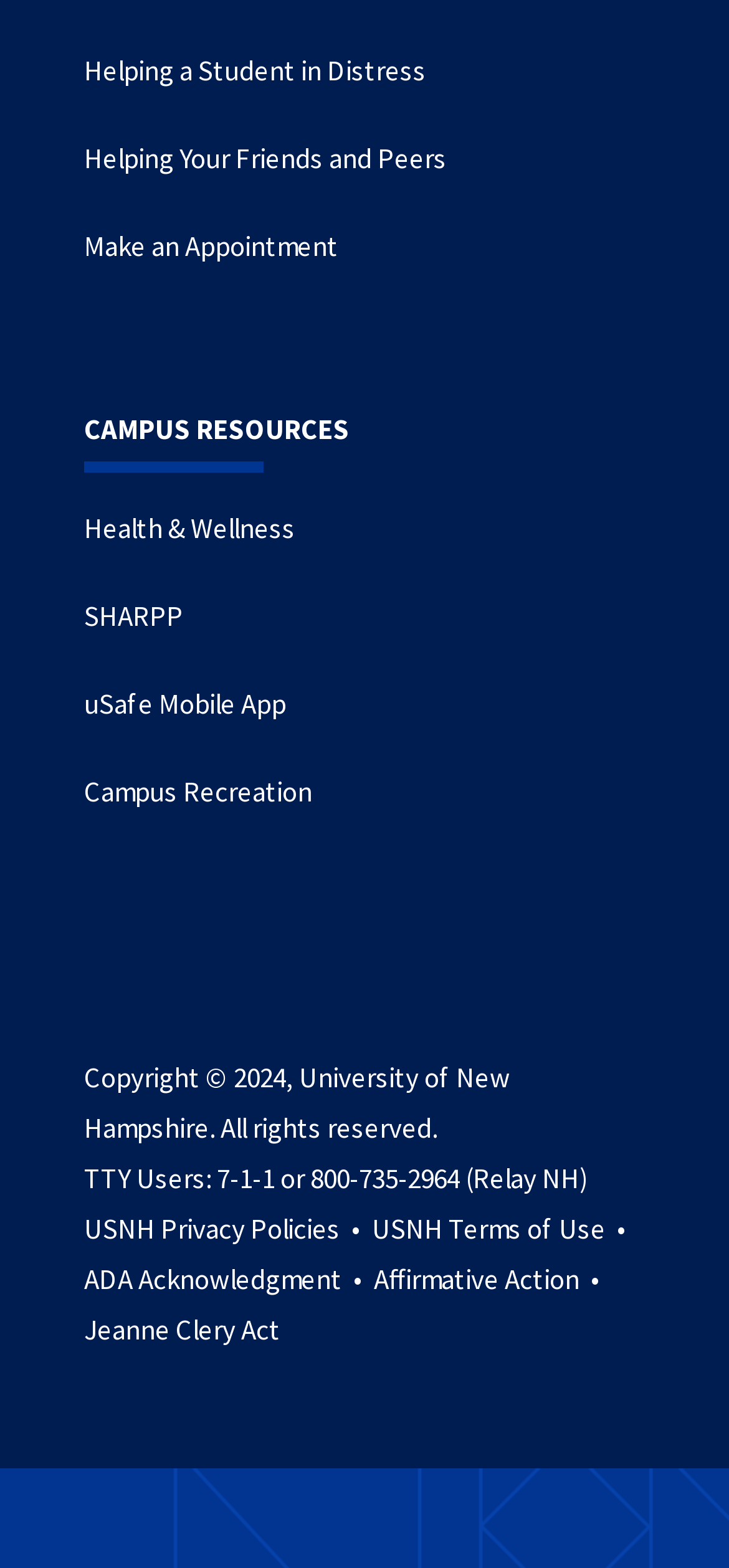From the element description parent_node: Rechercher aria-label="Menu", predict the bounding box coordinates of the UI element. The coordinates must be specified in the format (top-left x, top-left y, bottom-right x, bottom-right y) and should be within the 0 to 1 range.

None